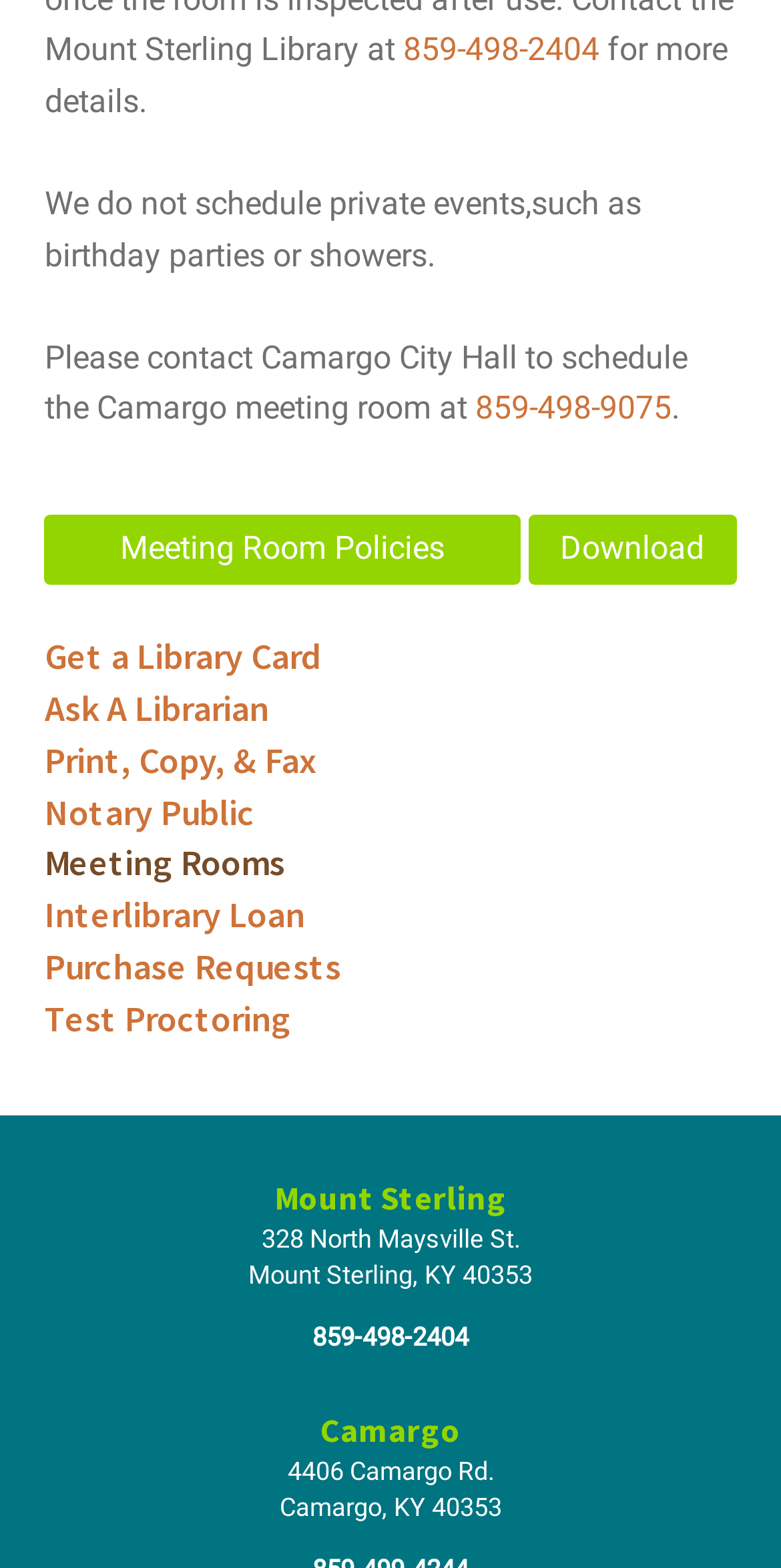What services are offered by the library?
From the screenshot, provide a brief answer in one word or phrase.

Multiple services